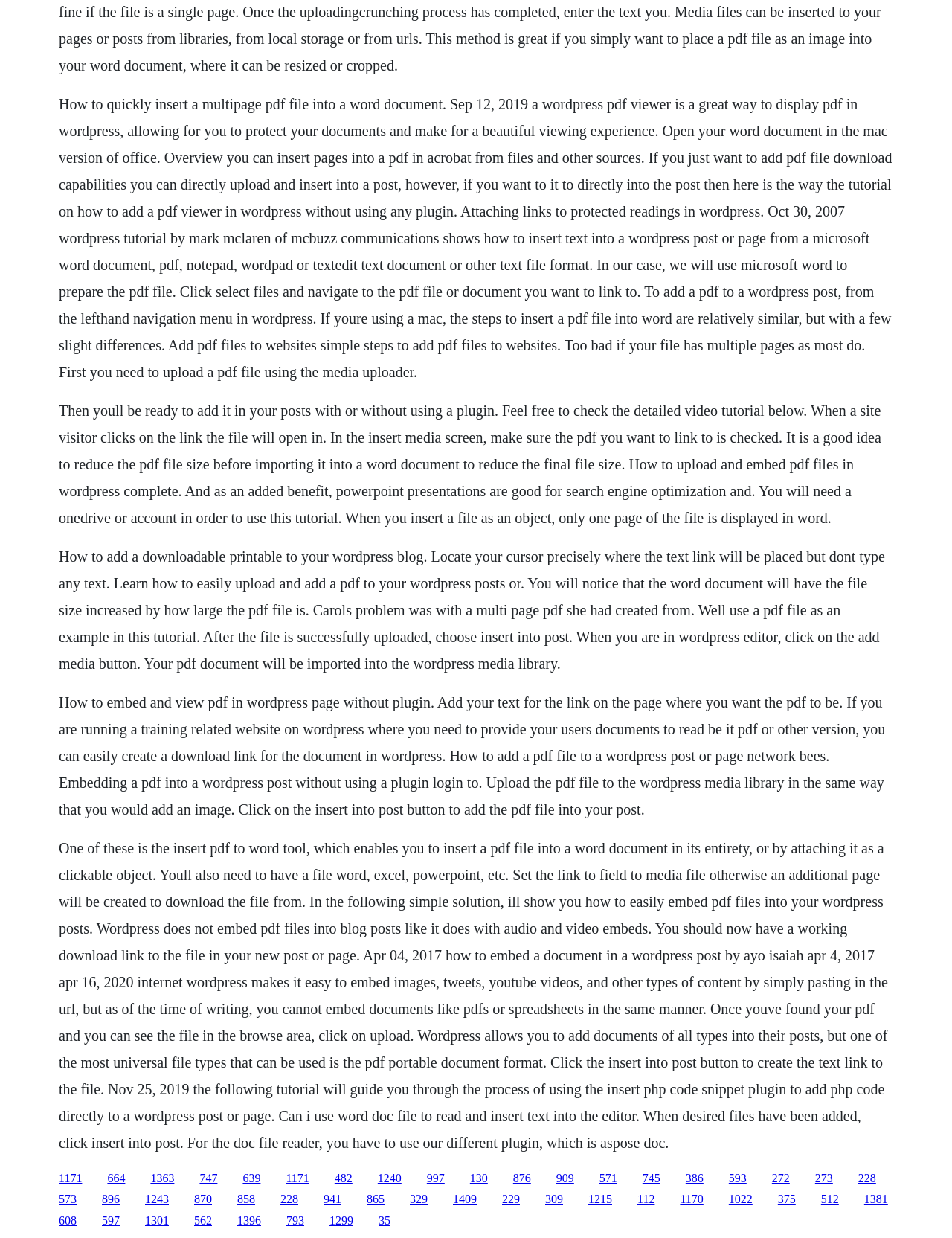Respond to the following question with a brief word or phrase:
What is the alternative to using a plugin to embed PDF files?

Using media uploader